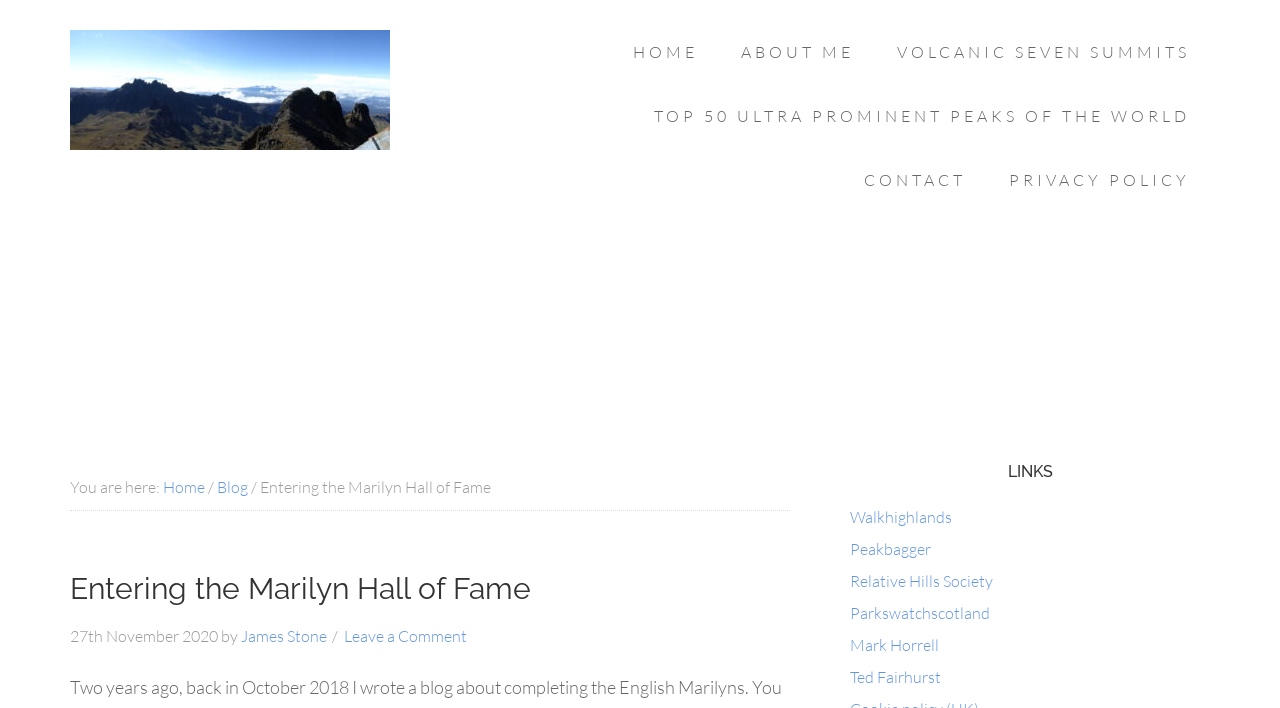Select the bounding box coordinates of the element I need to click to carry out the following instruction: "leave a comment".

[0.269, 0.884, 0.365, 0.912]